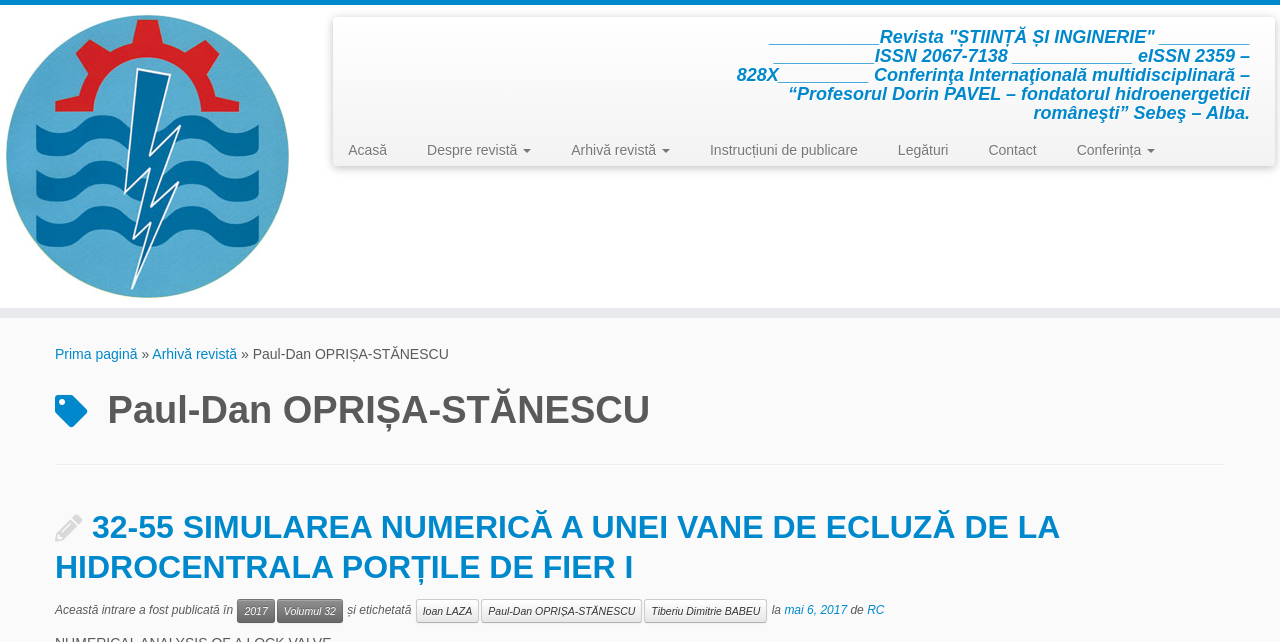Identify the bounding box coordinates of the region that should be clicked to execute the following instruction: "Read the article about numerical simulation of a valve at Hydrocentrala Porțile de Fier I".

[0.043, 0.793, 0.827, 0.912]